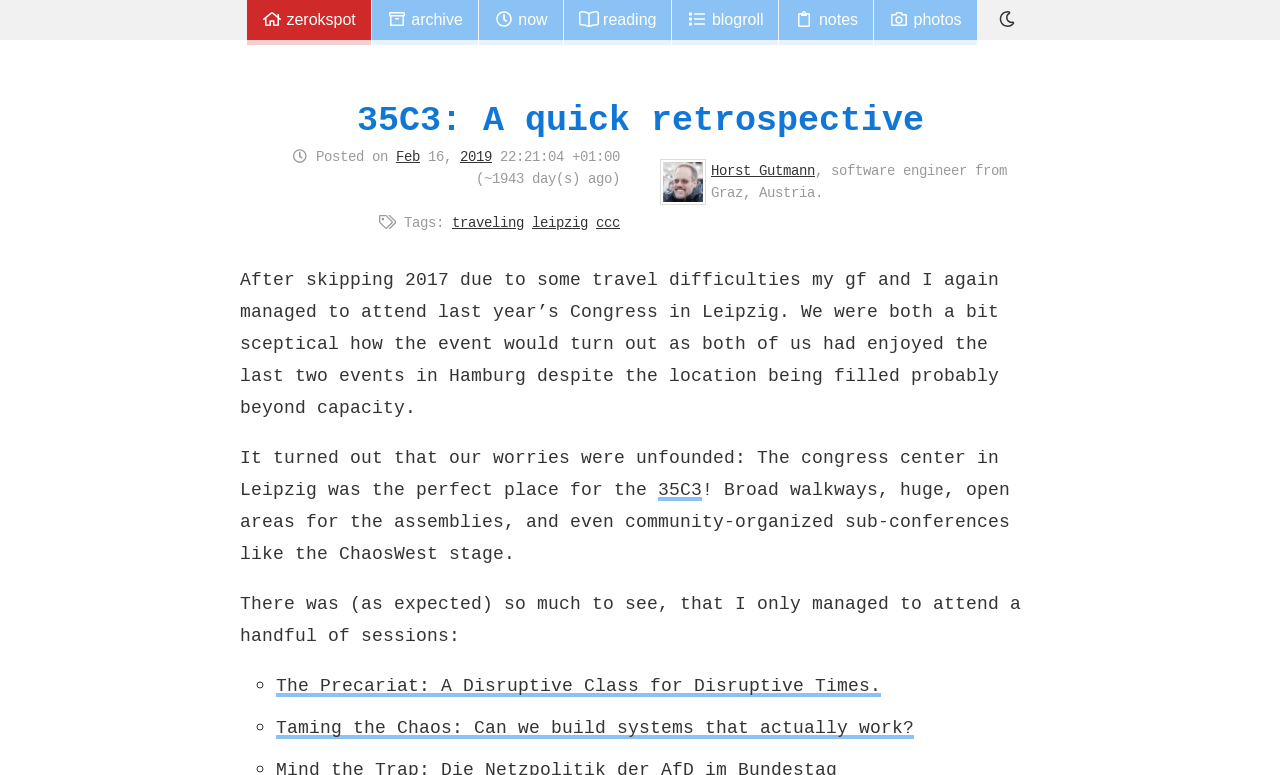Where was the 35C3 Congress held?
Please look at the screenshot and answer using one word or phrase.

Leipzig